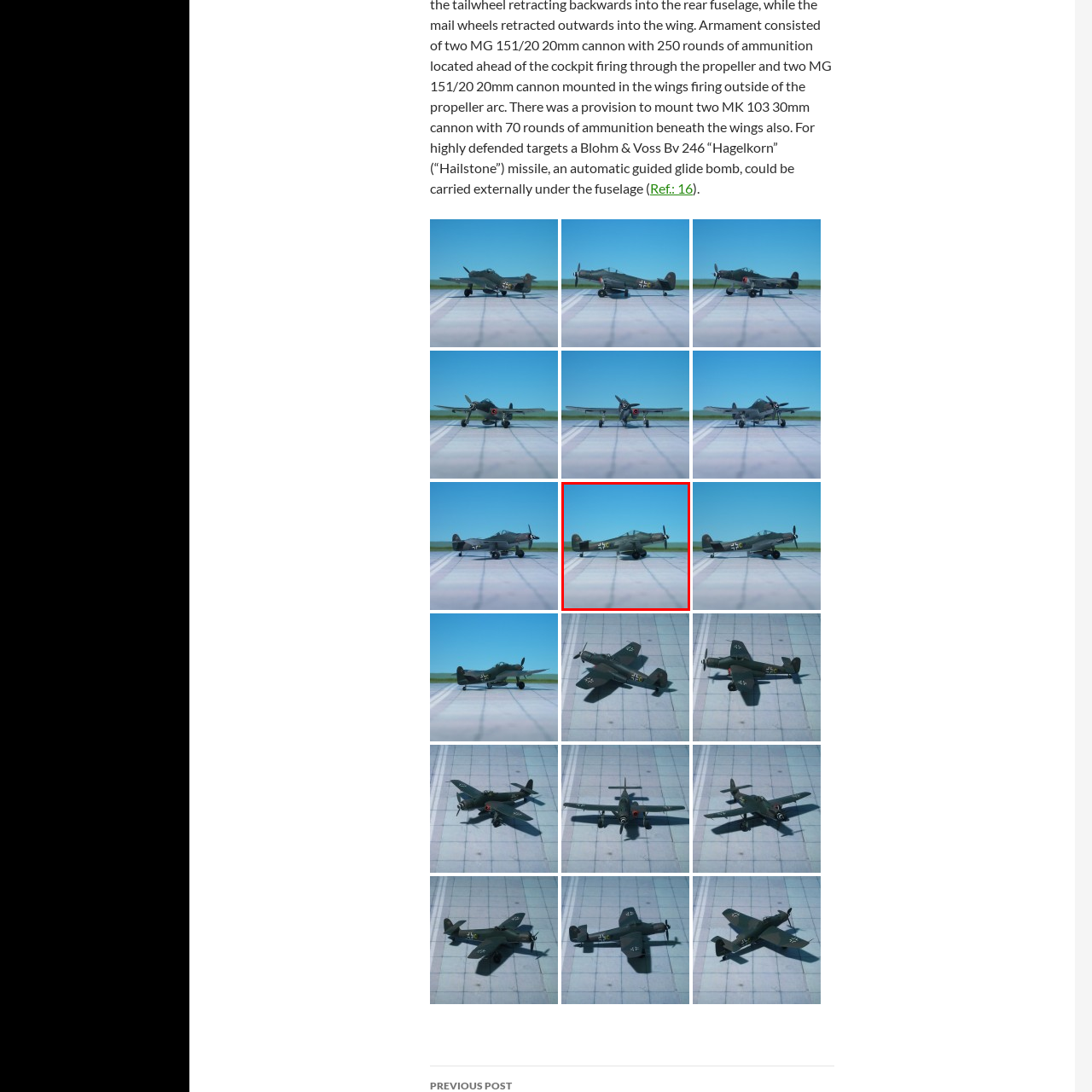Concentrate on the image marked by the red box, What is the name of the aircraft represented by the model?
 Your answer should be a single word or phrase.

Blohm & Voss Bv 246 “Hagelkorn”